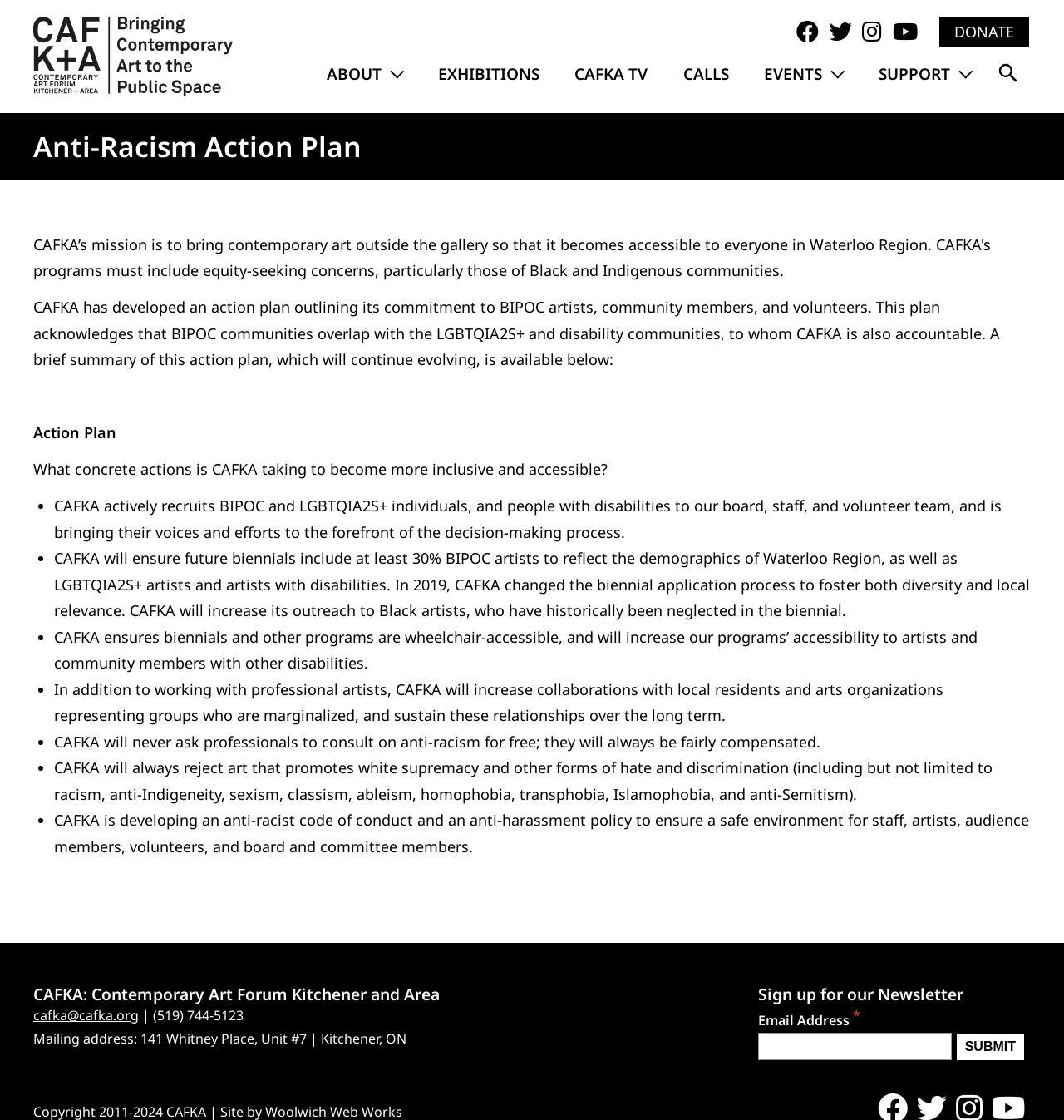Pinpoint the bounding box coordinates of the area that must be clicked to complete this instruction: "Submit your email address for the newsletter".

[0.899, 0.923, 0.962, 0.946]